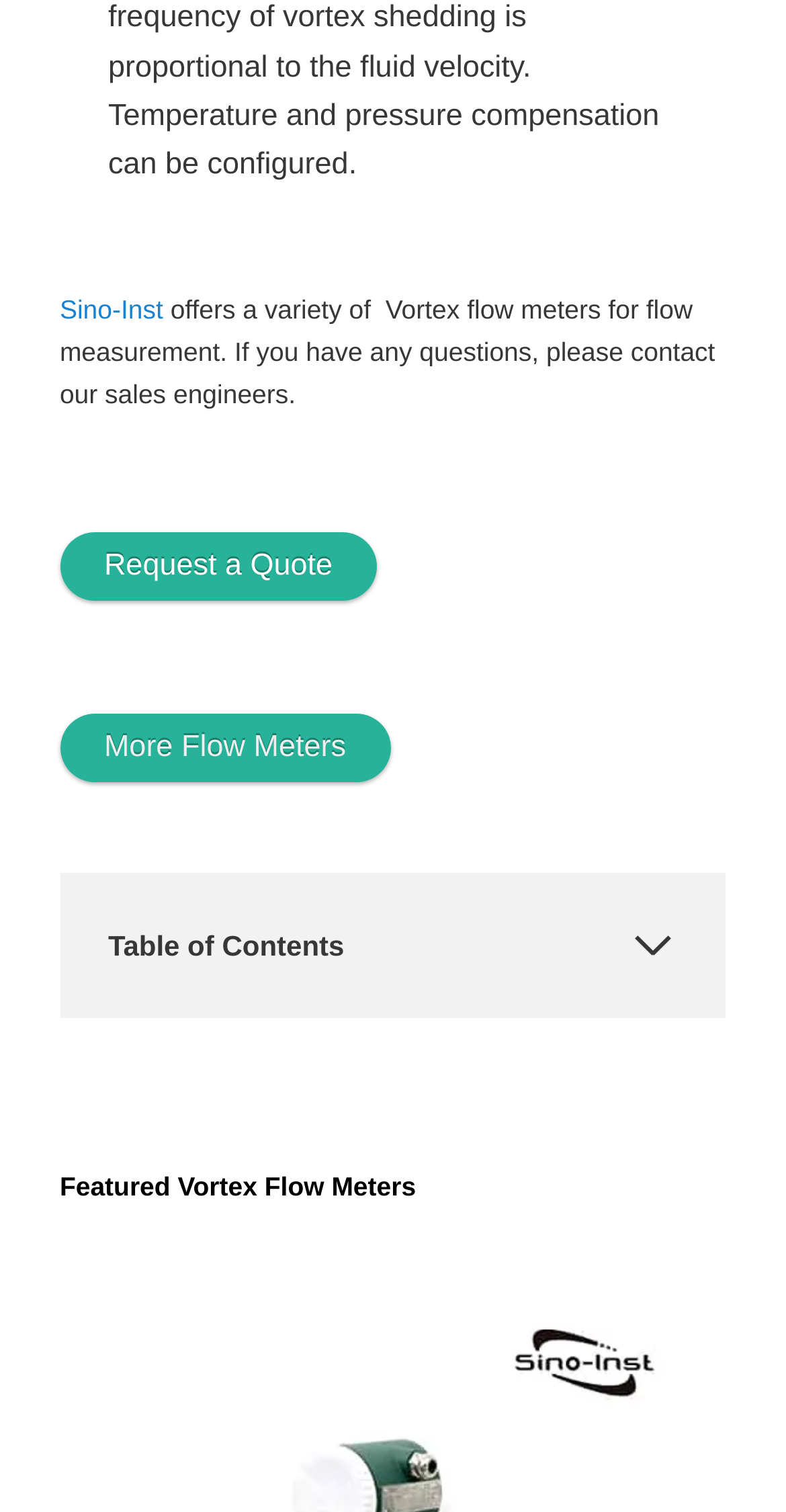Highlight the bounding box coordinates of the region I should click on to meet the following instruction: "Expand the table of contents".

[0.801, 0.61, 0.862, 0.642]